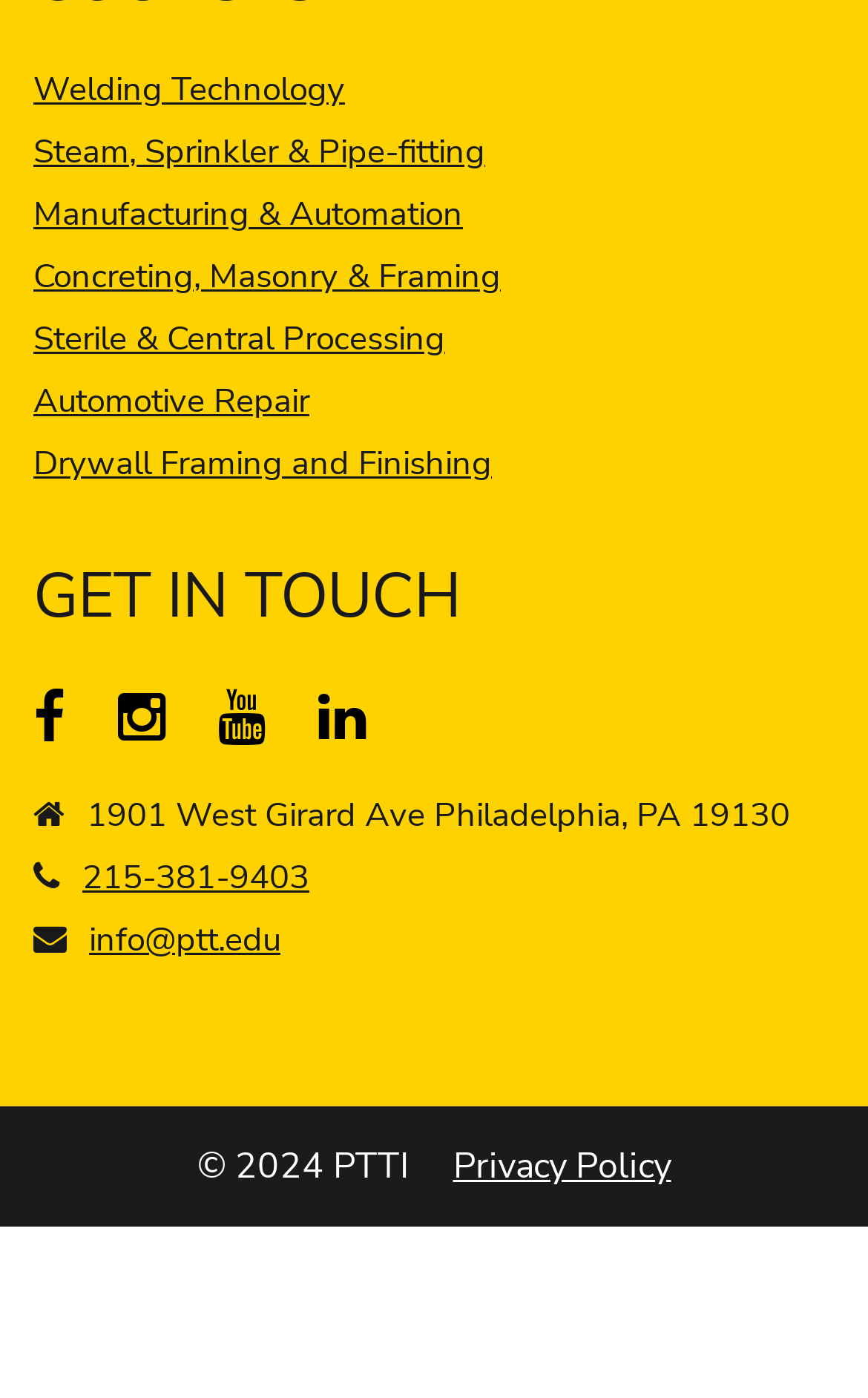Pinpoint the bounding box coordinates of the area that should be clicked to complete the following instruction: "Call 215-381-9403". The coordinates must be given as four float numbers between 0 and 1, i.e., [left, top, right, bottom].

[0.095, 0.611, 0.356, 0.643]